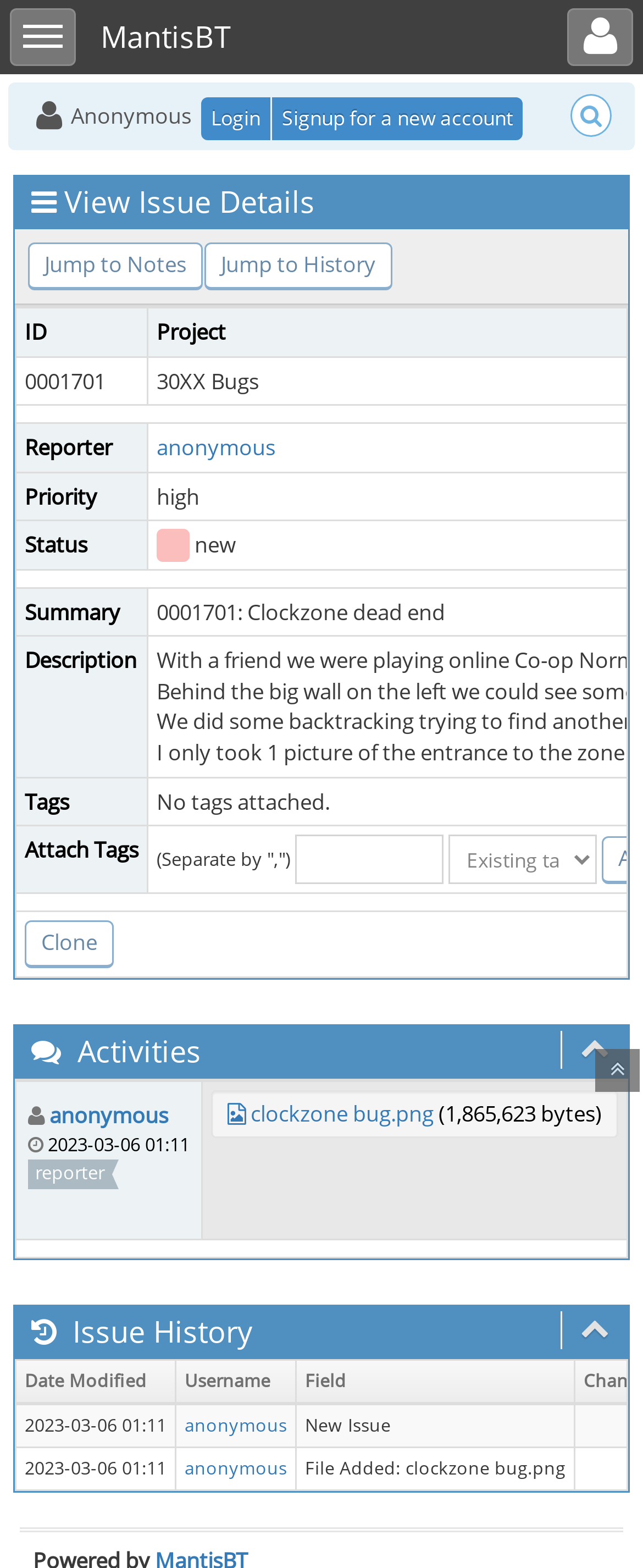Please provide the bounding box coordinates in the format (top-left x, top-left y, bottom-right x, bottom-right y). Remember, all values are floating point numbers between 0 and 1. What is the bounding box coordinate of the region described as: Toggle sidebar

[0.015, 0.005, 0.118, 0.042]